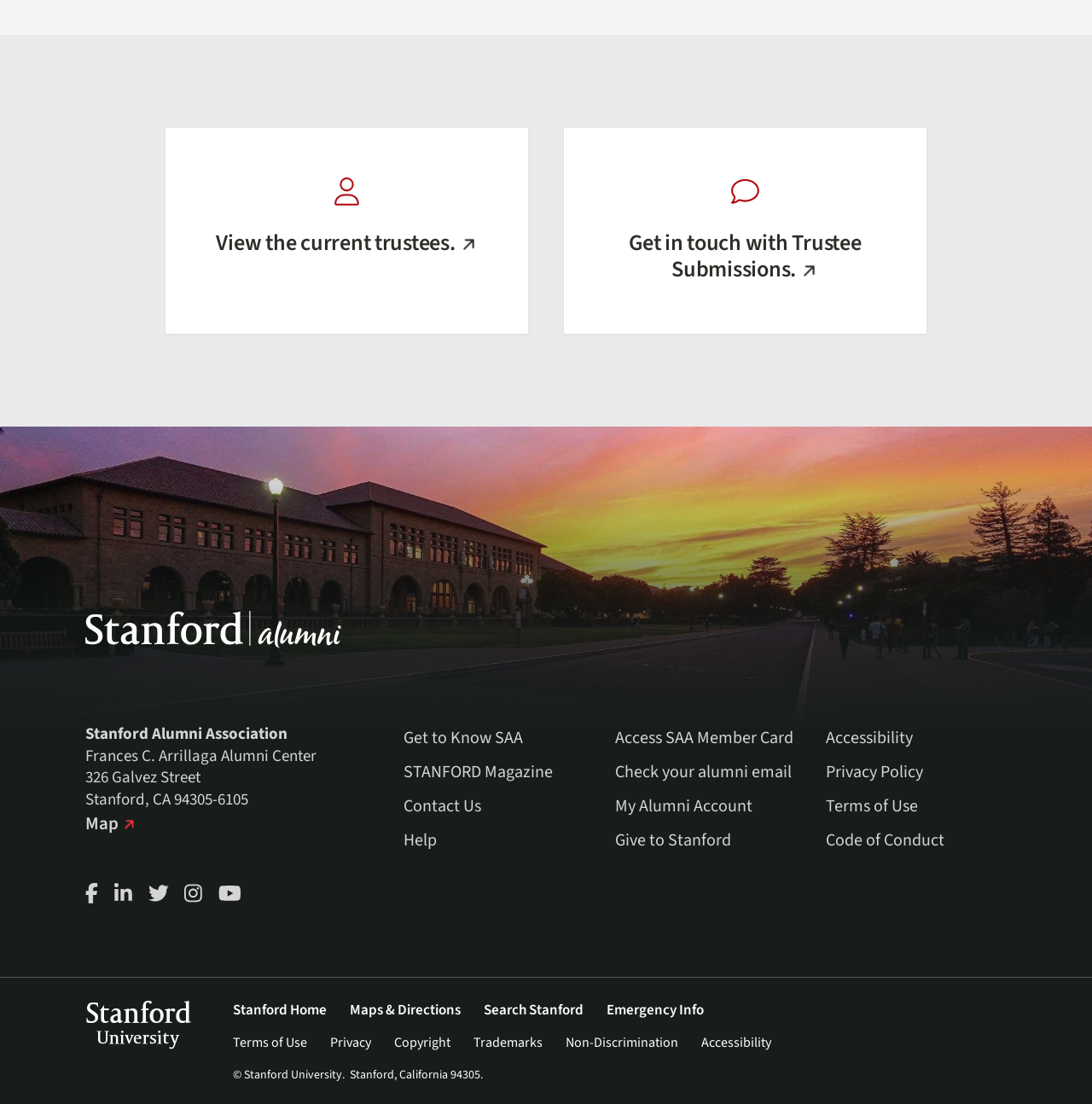Find the bounding box coordinates for the area that must be clicked to perform this action: "Check your alumni email".

[0.563, 0.689, 0.725, 0.71]